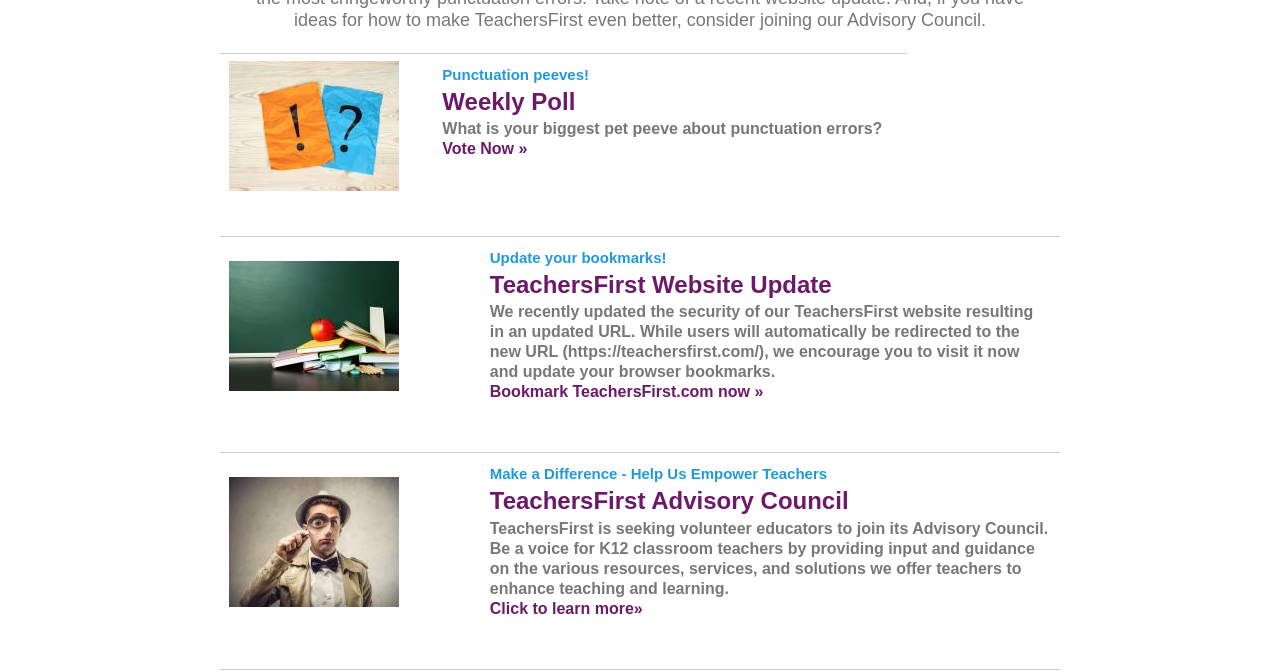How many images are on the webpage?
Based on the screenshot, provide your answer in one word or phrase.

3